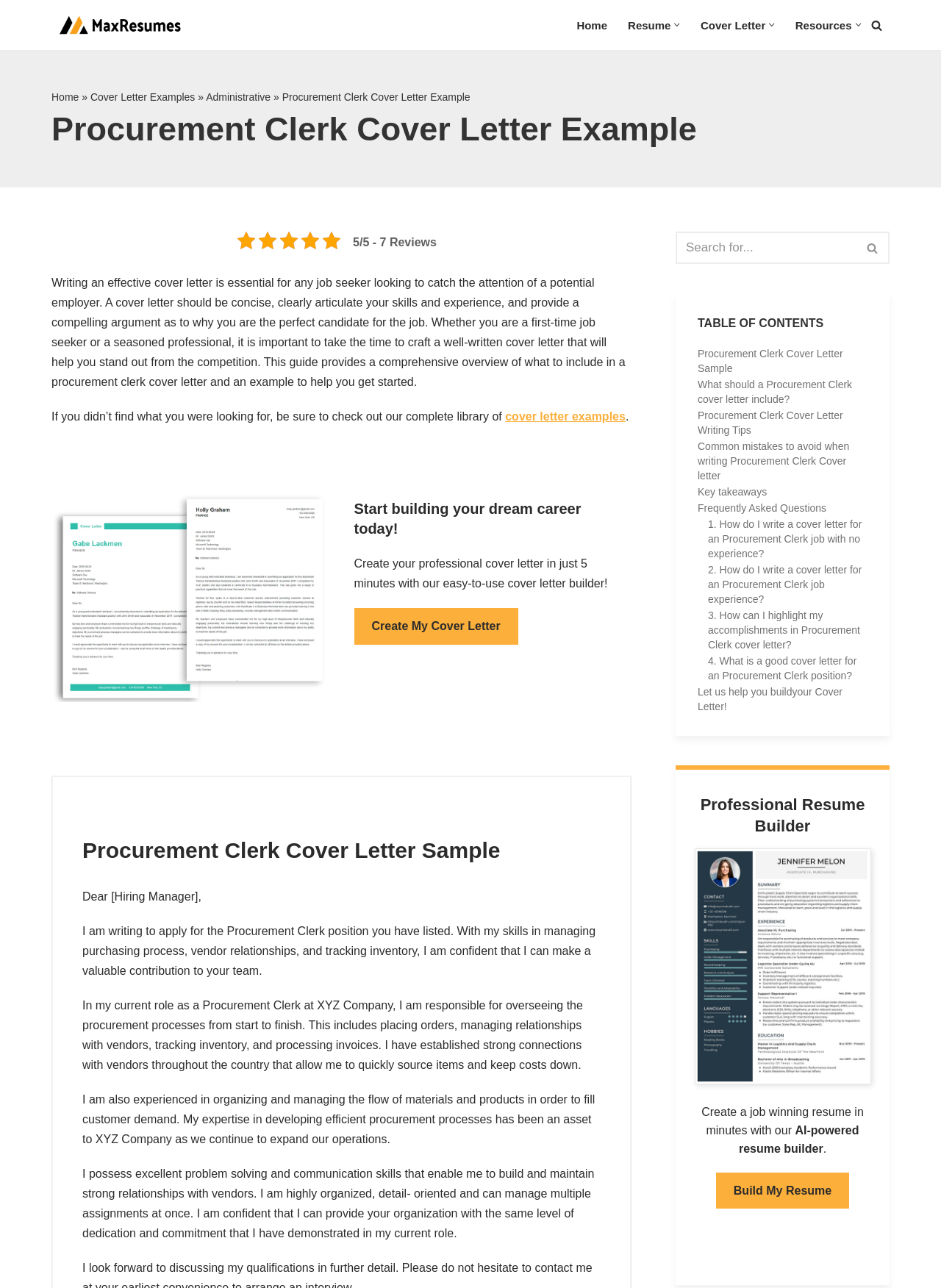Highlight the bounding box coordinates of the element you need to click to perform the following instruction: "View 'Procurement Clerk Cover Letter Sample'."

[0.741, 0.269, 0.922, 0.292]